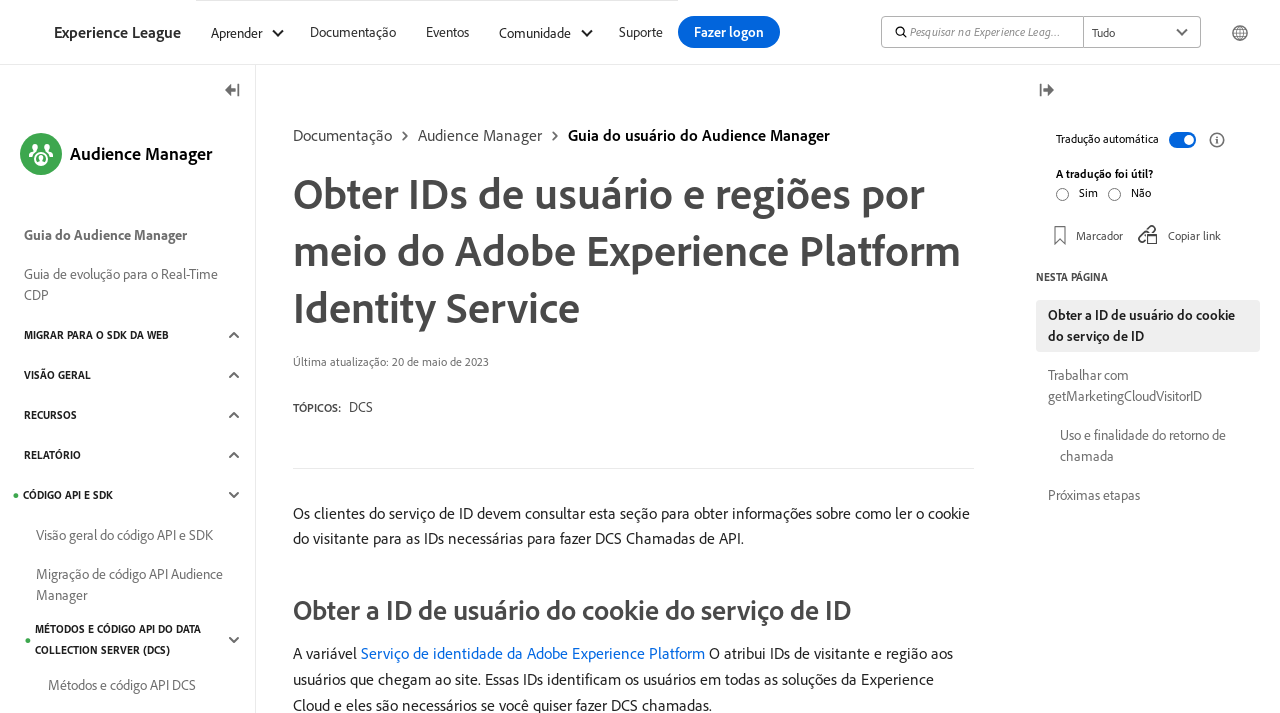Determine the bounding box for the UI element that matches this description: "DCS".

[0.273, 0.558, 0.291, 0.583]